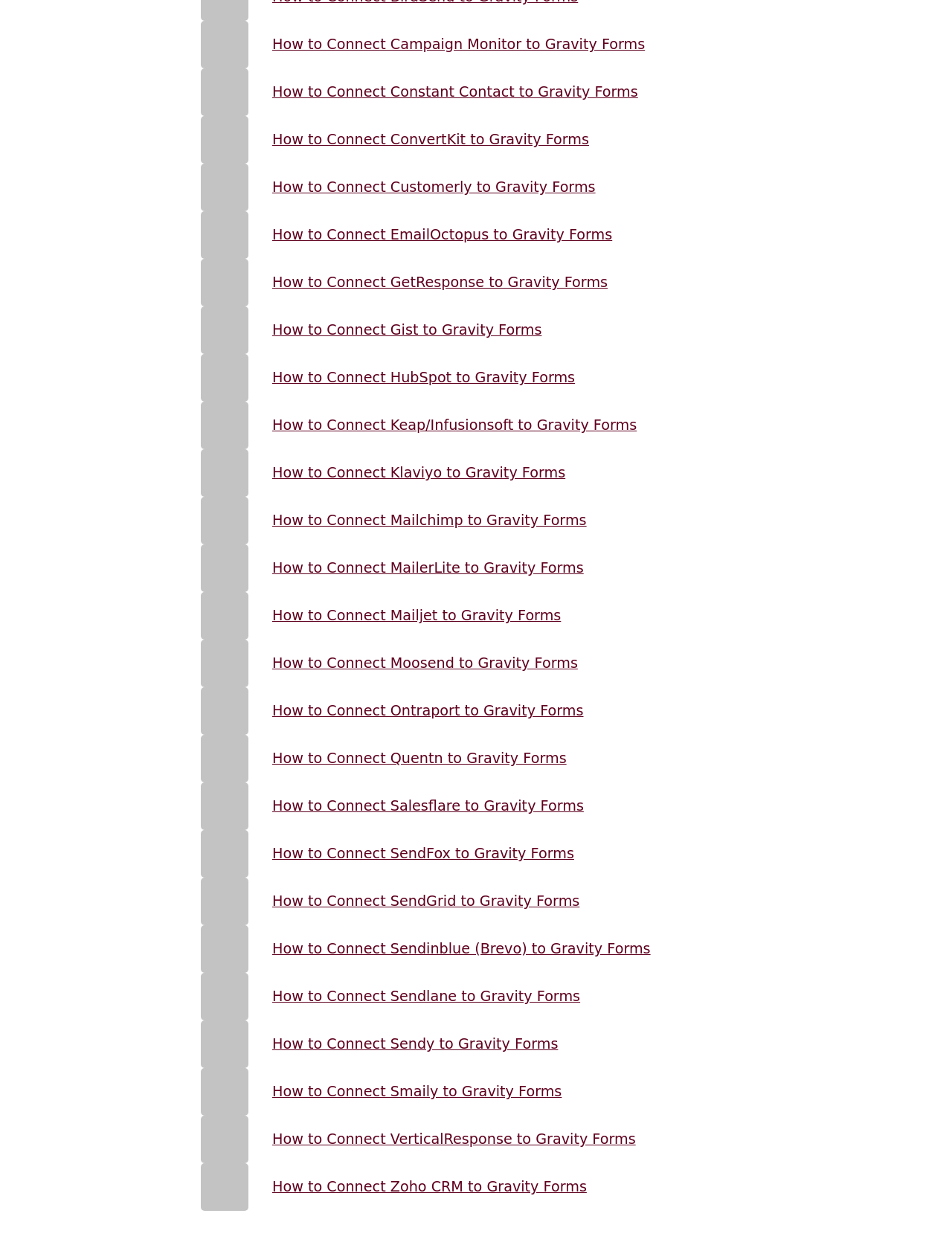What is the name of the service that is listed last on this page?
Please use the image to deliver a detailed and complete answer.

By scrolling down to the bottom of the page, I can see that the last service listed is Zoho CRM, which has its own badge and link to connect to Gravity Forms.